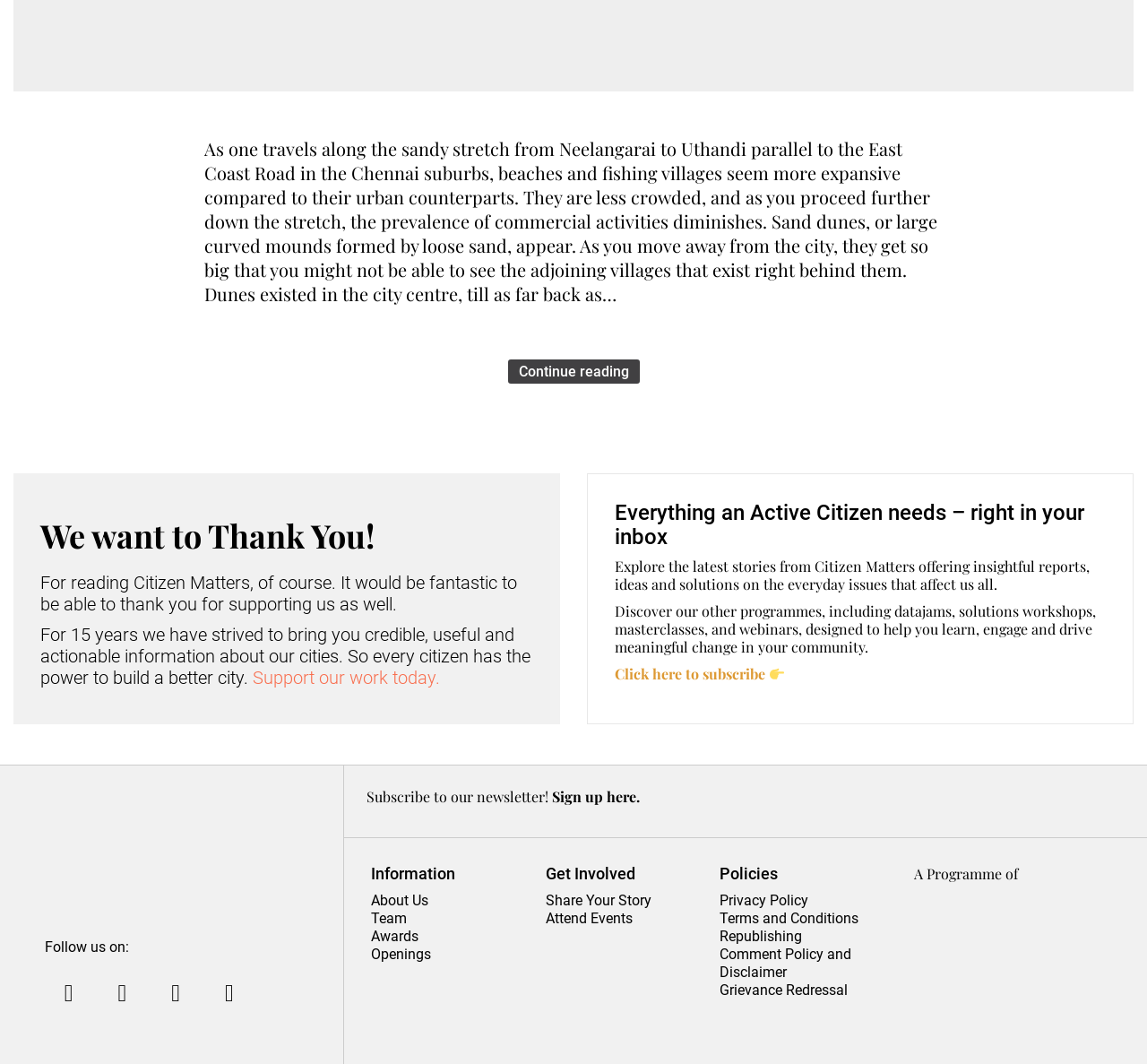What is the name of the programme that Citizen Matters is a part of?
Can you give a detailed and elaborate answer to the question?

The StaticText element with ID 980 mentions 'A Programme of', but the exact name of the programme is not specified. However, it is likely that Citizen Matters is a part of a larger initiative or organization.